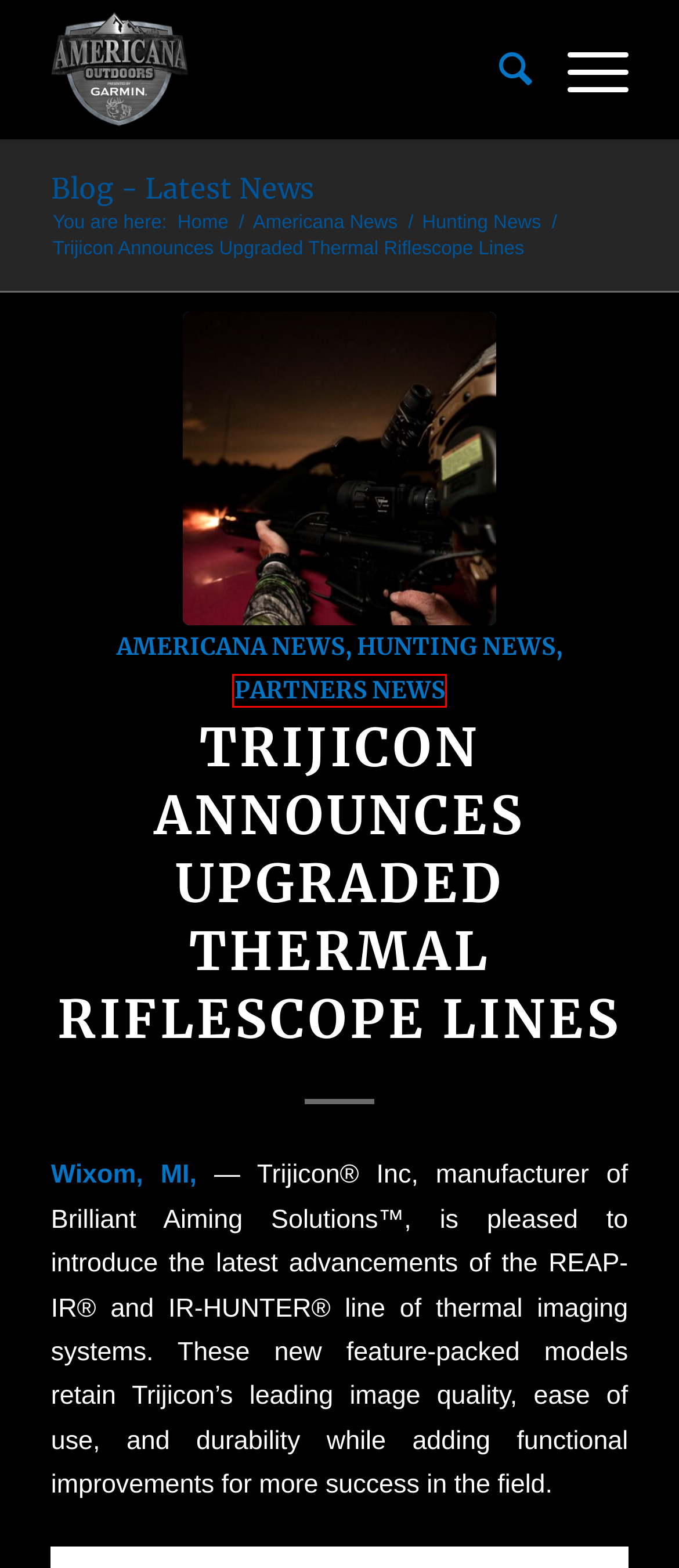Examine the screenshot of a webpage with a red rectangle bounding box. Select the most accurate webpage description that matches the new webpage after clicking the element within the bounding box. Here are the candidates:
A. Garmin Xero A1i Pro: Make the Shot - Americana Outdoors
B. Hunting Videos and Fishing Videos - Americana Outdoors
C. Trijicon Thermal Scopes Archives - Americana Outdoors
D. Pursuit Channel Viewership More Engaged - Americana Outdoors
E. Hunting News Archives - Americana Outdoors
F. Partners News Archives - Americana Outdoors
G. Riflescopes Archives - Americana Outdoors
H. Americana News Archives - Americana Outdoors

F